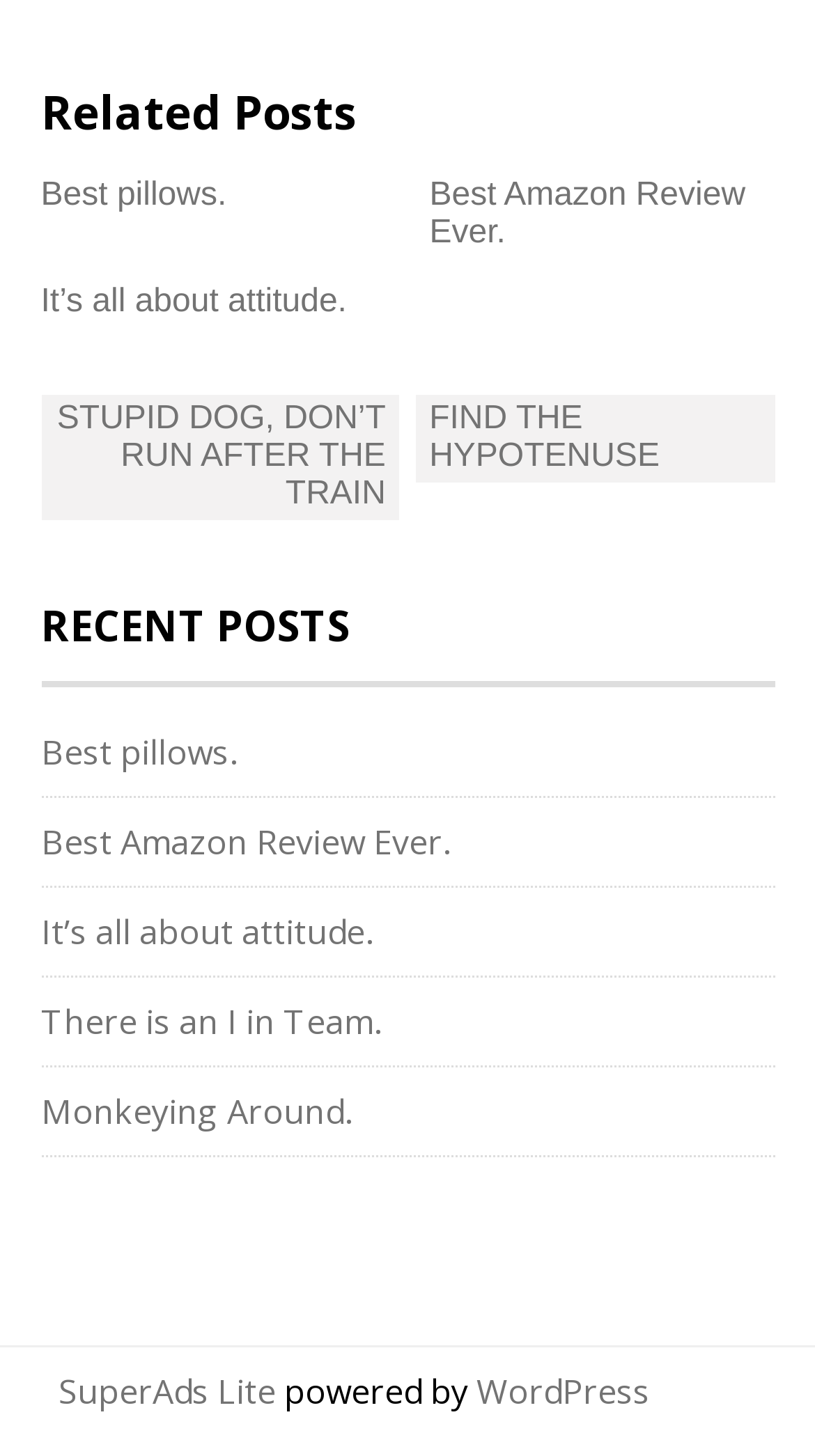Identify the bounding box coordinates for the region of the element that should be clicked to carry out the instruction: "visit WordPress website". The bounding box coordinates should be four float numbers between 0 and 1, i.e., [left, top, right, bottom].

[0.585, 0.939, 0.797, 0.971]